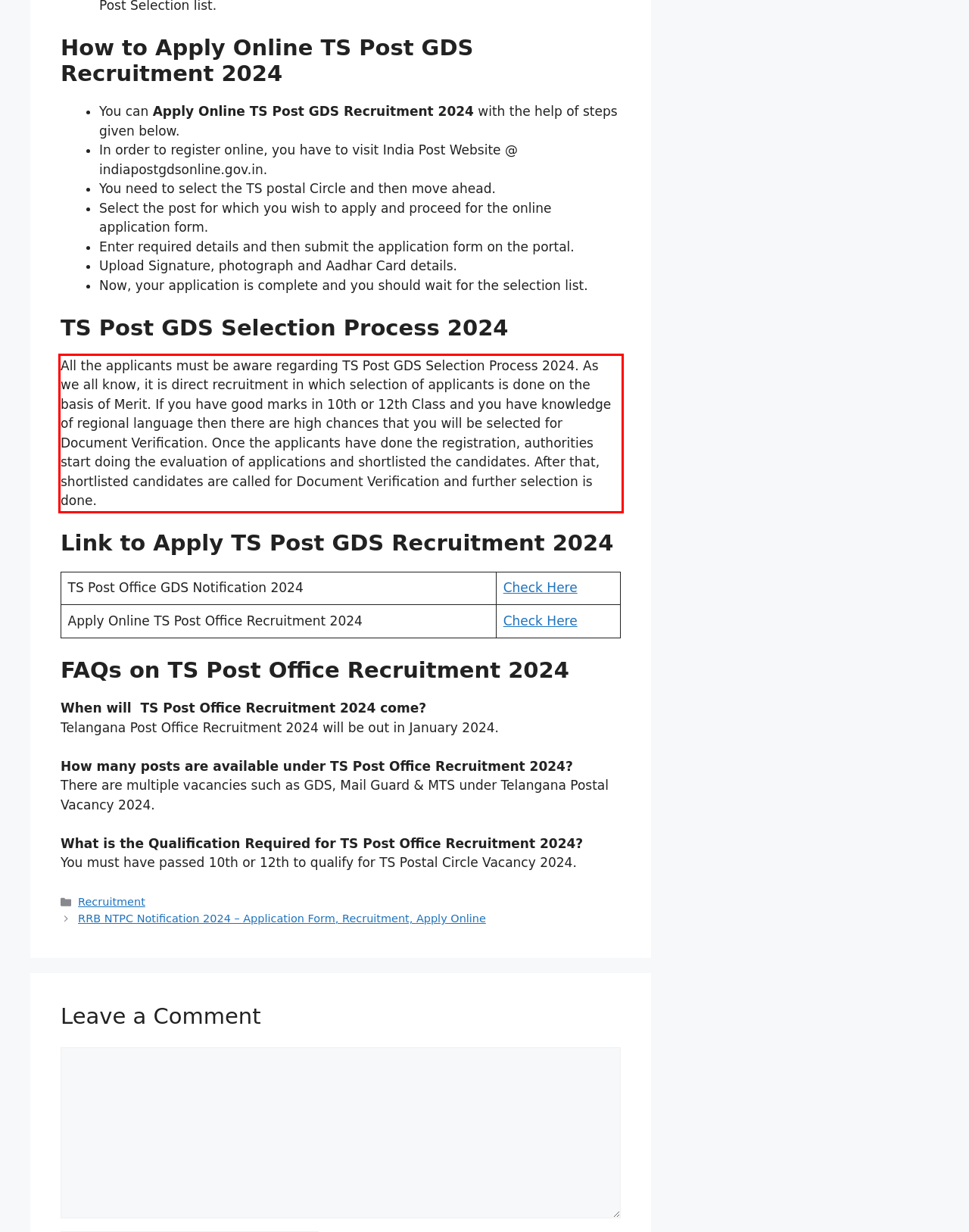Please examine the webpage screenshot containing a red bounding box and use OCR to recognize and output the text inside the red bounding box.

All the applicants must be aware regarding TS Post GDS Selection Process 2024. As we all know, it is direct recruitment in which selection of applicants is done on the basis of Merit. If you have good marks in 10th or 12th Class and you have knowledge of regional language then there are high chances that you will be selected for Document Verification. Once the applicants have done the registration, authorities start doing the evaluation of applications and shortlisted the candidates. After that, shortlisted candidates are called for Document Verification and further selection is done.